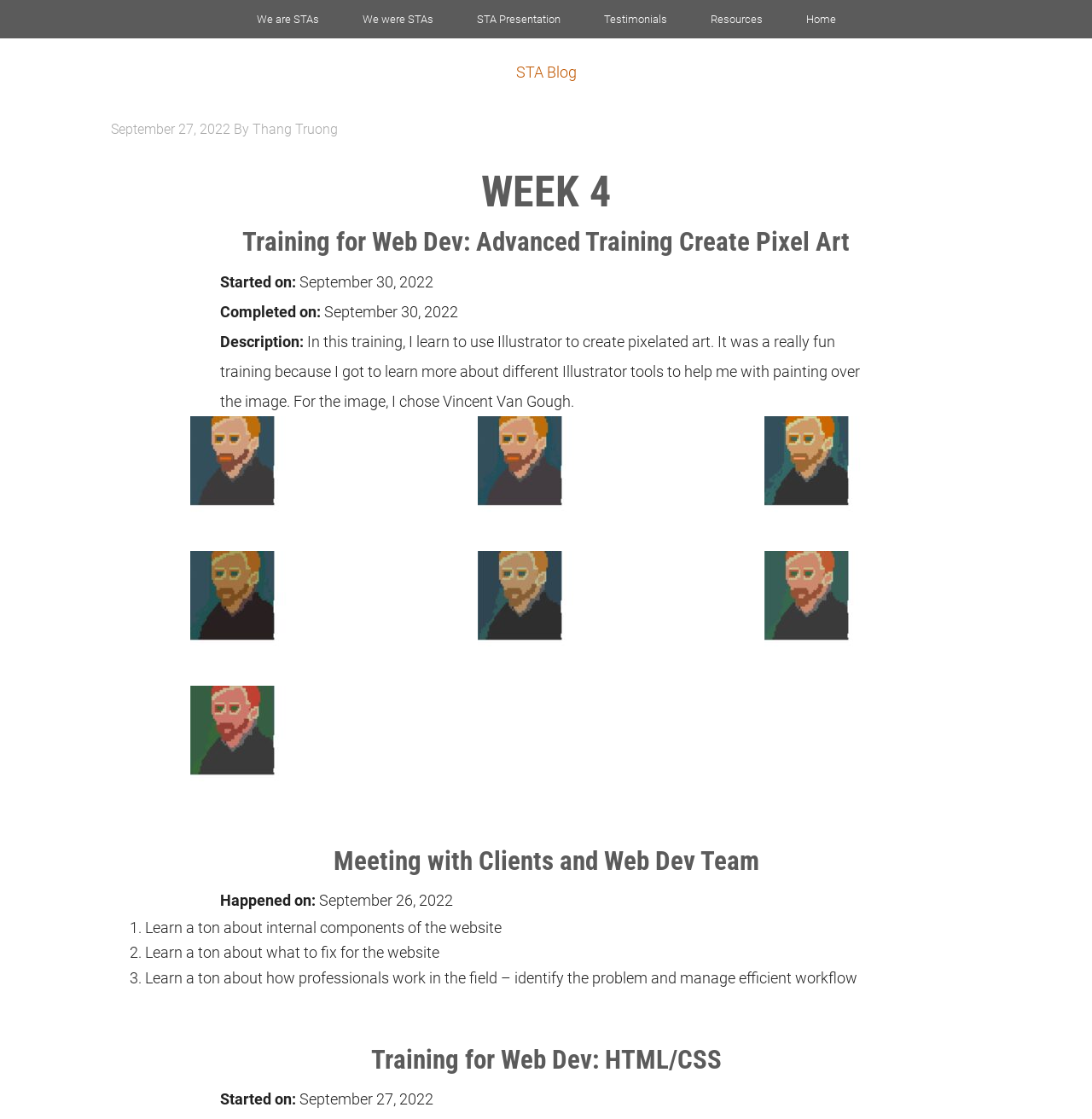Identify the bounding box coordinates of the area that should be clicked in order to complete the given instruction: "Click on 'We are STAs' link". The bounding box coordinates should be four float numbers between 0 and 1, i.e., [left, top, right, bottom].

[0.216, 0.0, 0.311, 0.034]